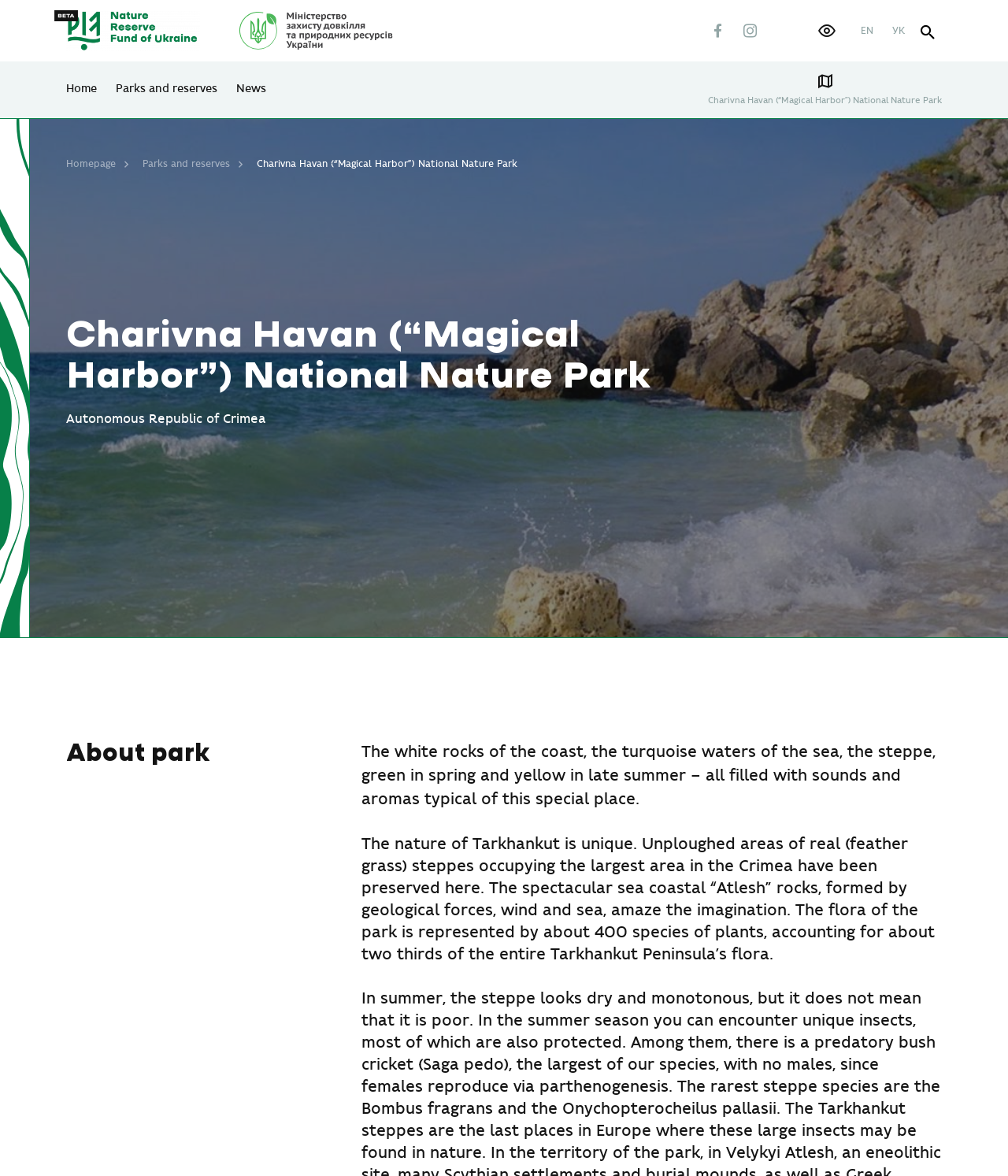Locate the bounding box of the UI element defined by this description: "Parks and reserves". The coordinates should be given as four float numbers between 0 and 1, formatted as [left, top, right, bottom].

[0.115, 0.07, 0.216, 0.081]